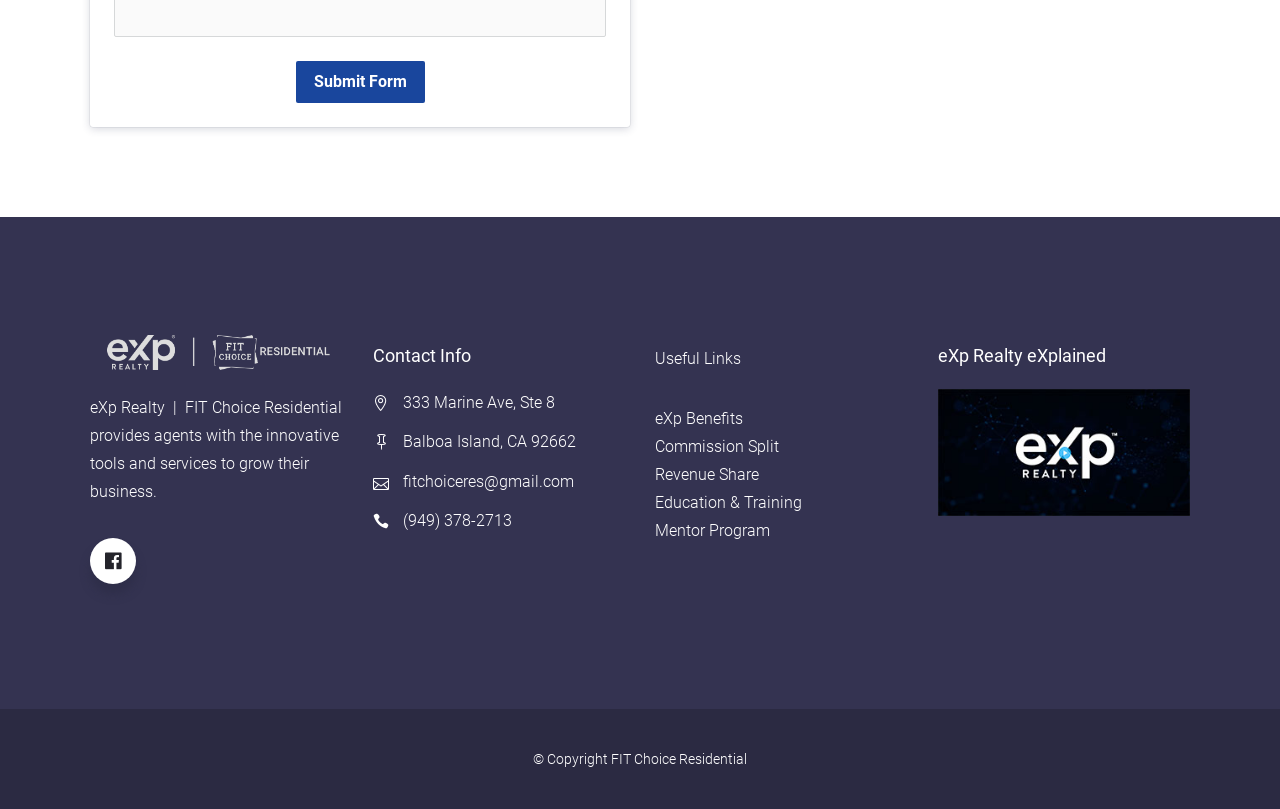Given the element description: "333 Marine Ave, Ste 8", predict the bounding box coordinates of the UI element it refers to, using four float numbers between 0 and 1, i.e., [left, top, right, bottom].

[0.291, 0.48, 0.433, 0.516]